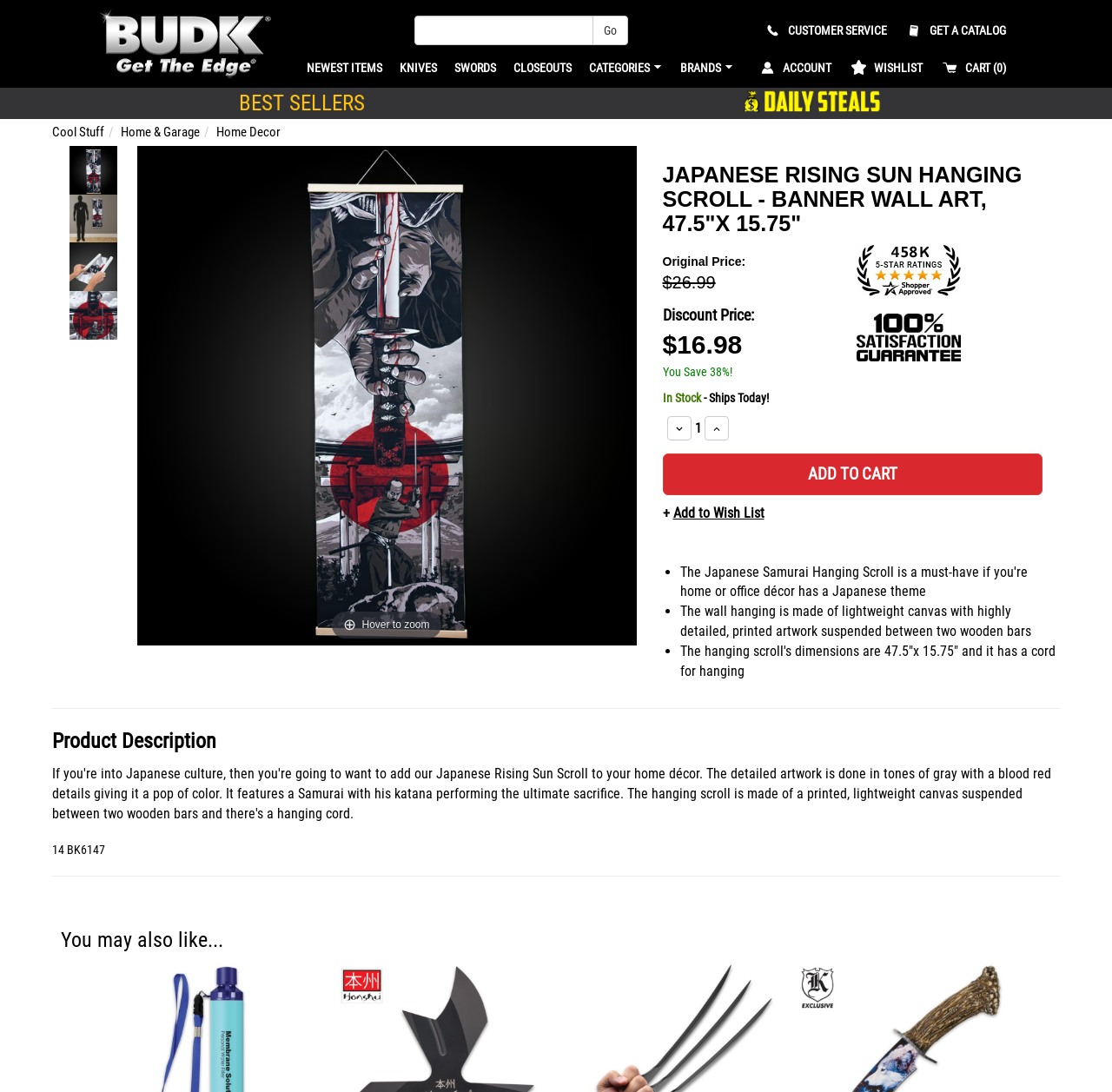Kindly determine the bounding box coordinates for the area that needs to be clicked to execute this instruction: "View newest items".

[0.268, 0.048, 0.351, 0.076]